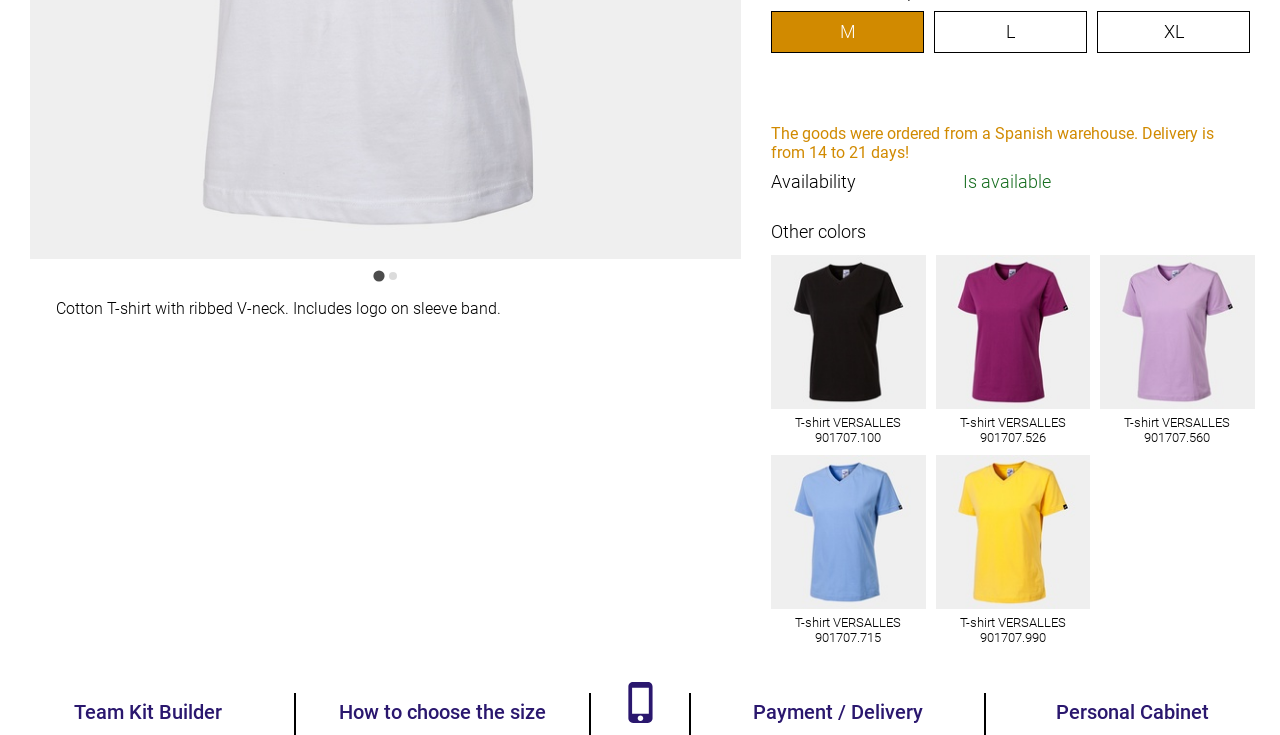Provide the bounding box coordinates, formatted as (top-left x, top-left y, bottom-right x, bottom-right y), with all values being floating point numbers between 0 and 1. Identify the bounding box of the UI element that matches the description: parent_node: T-shirt VERSALLES 901707.526

[0.731, 0.525, 0.852, 0.565]